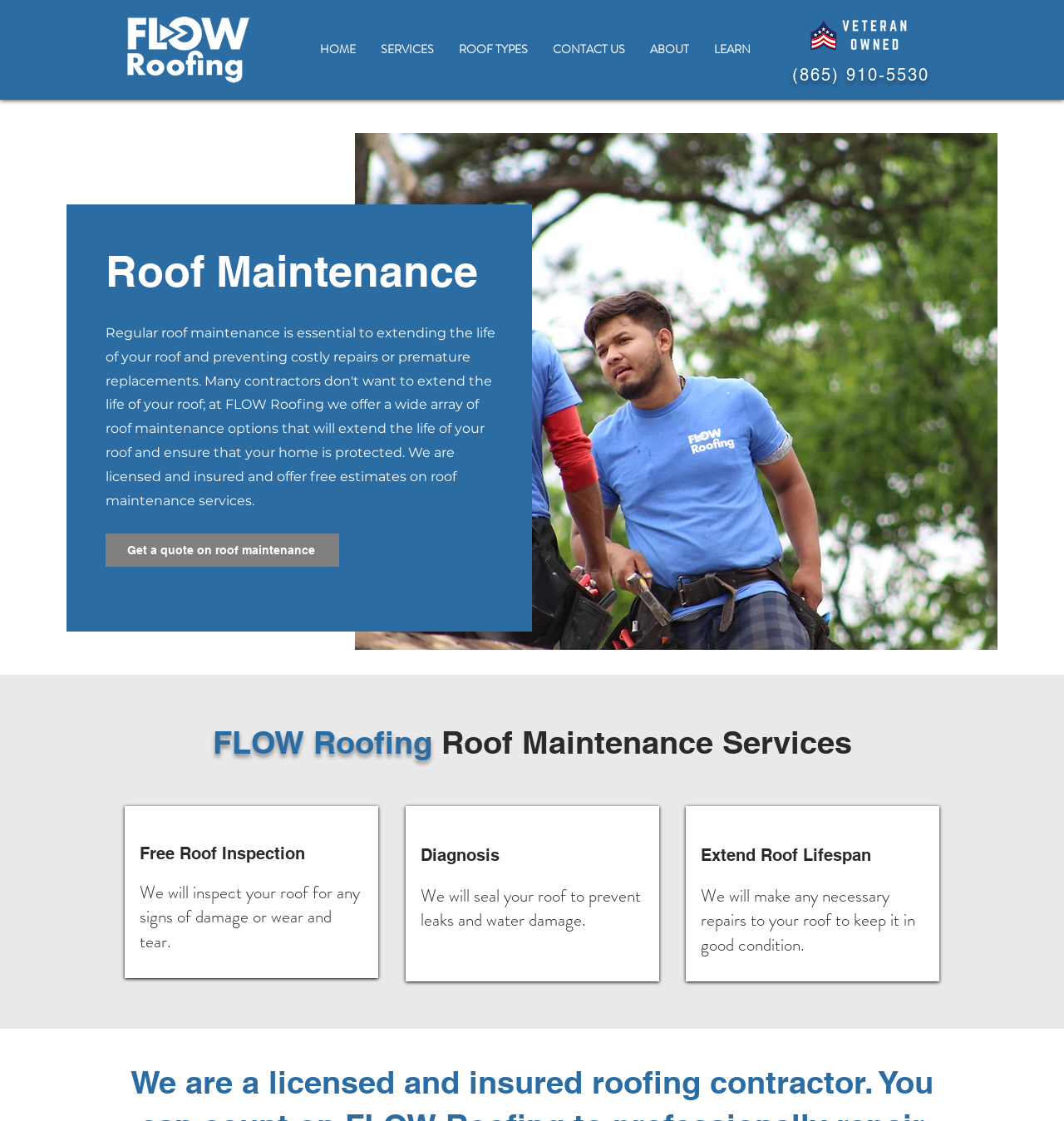Create a detailed summary of all the visual and textual information on the webpage.

The webpage is about Flow Roofing, a company that provides roof maintenance services. At the top left corner, there is a logo of Flow Roofing, accompanied by a navigation menu with links to different sections of the website, including Home, Services, Roof Types, Contact Us, About, and Learn. 

Below the navigation menu, there is a phone number, (865) 910-5530, which is also a clickable link. To the right of the phone number, there is an image of a white navy blue modern American veteran company logo.

The main content of the webpage is divided into sections. The first section is about roof maintenance, with a heading "Roof Maintenance" and a link to get a quote on roof maintenance. Below this section, there is a large image of a roofer on a roof.

The next section is about Flow Roofing's roof maintenance services, with a heading "FLOW Roofing Roof Maintenance Services". This section is further divided into three sub-sections: "Free Roof Inspection", "Diagnosis", and "Extend Roof Lifespan". Each sub-section has a heading and a brief description of the service provided. For example, the "Free Roof Inspection" section explains that the company will inspect the roof for any signs of damage or wear and tear.